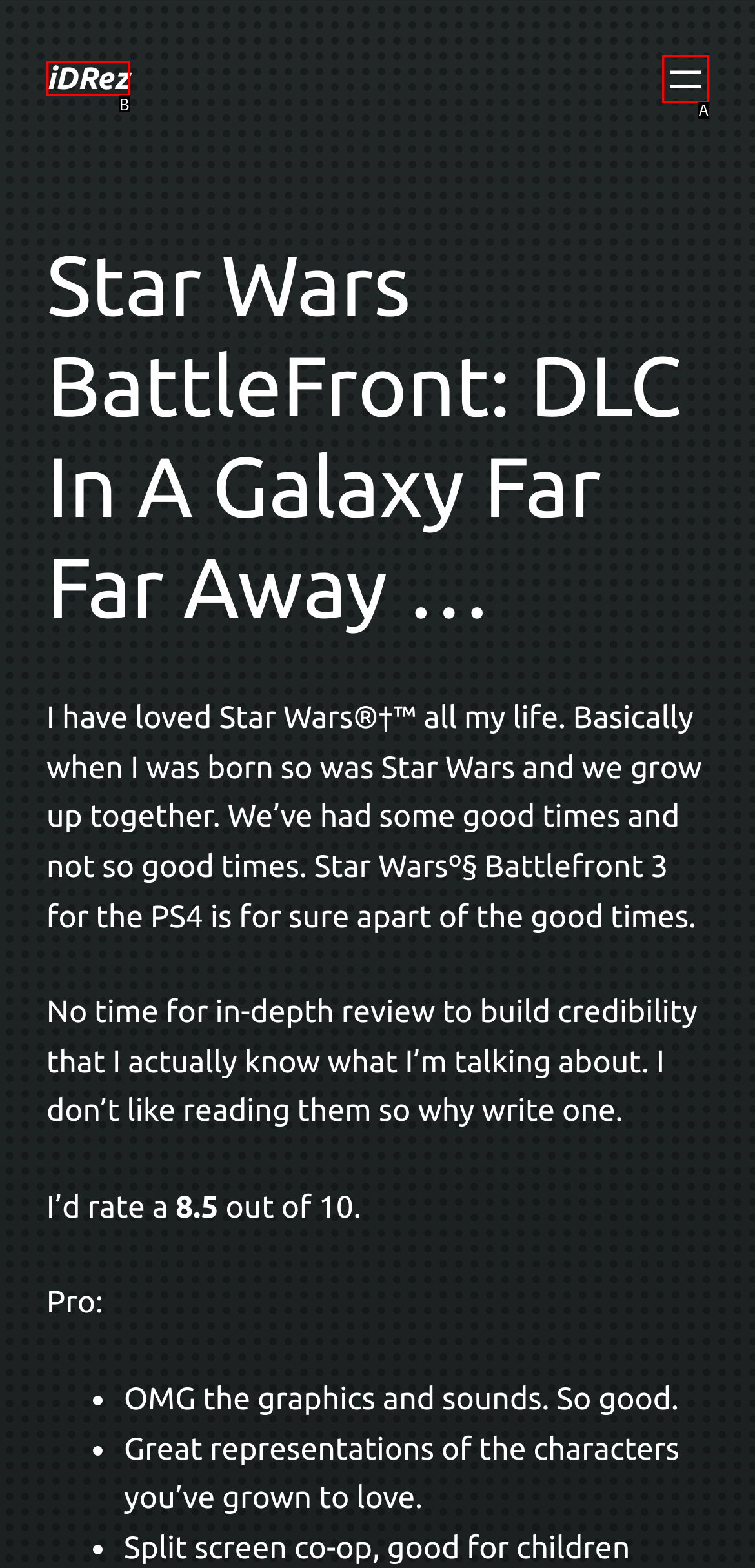Tell me which one HTML element best matches the description: aria-label="Open menu" Answer with the option's letter from the given choices directly.

A